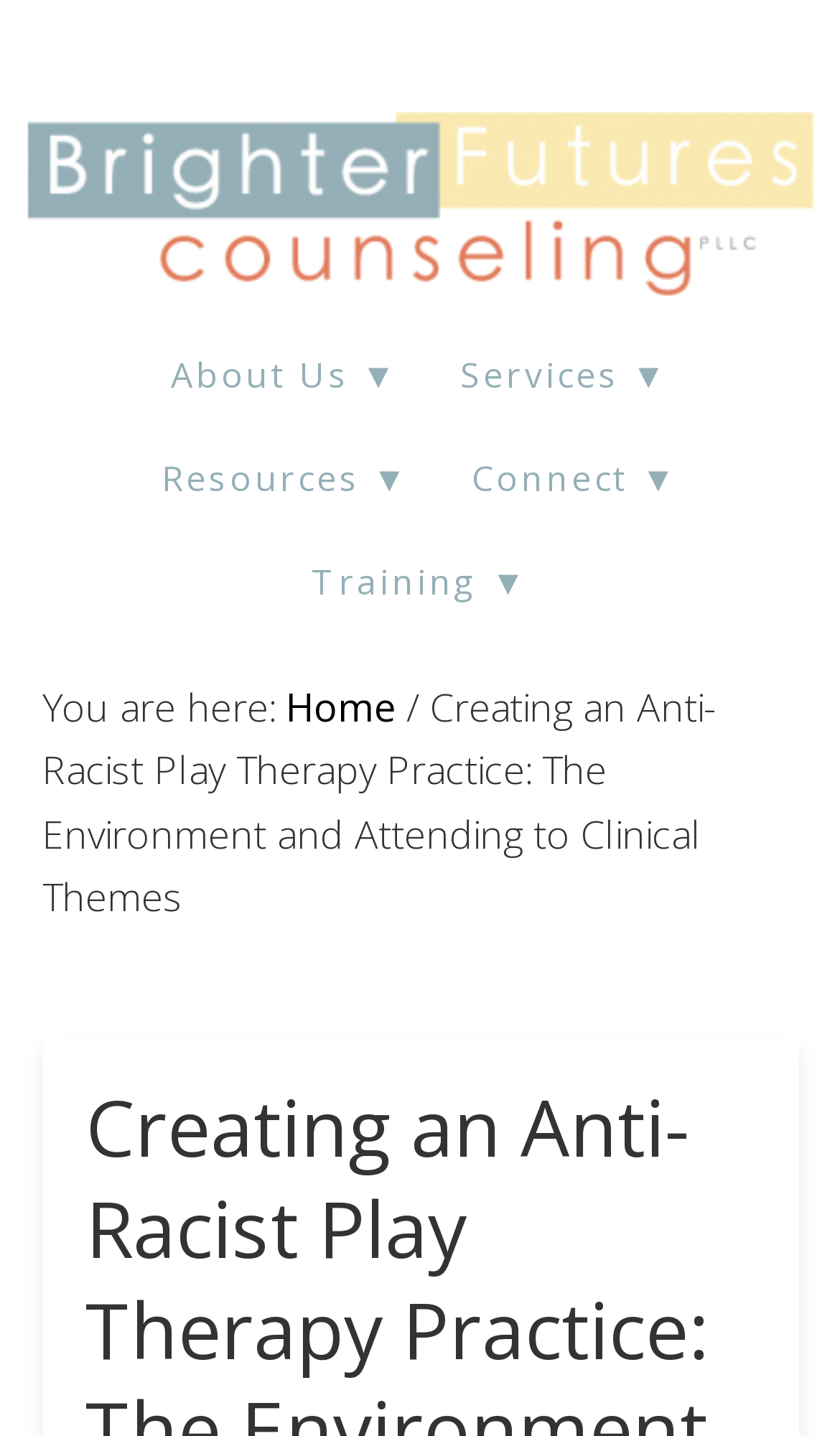Look at the image and answer the question in detail:
What is the current page about?

I found the answer by looking at the StaticText element 'Creating an Anti-Racist Play Therapy Practice: The Environment and Attending to Clinical Themes' which is located below the breadcrumb navigation.